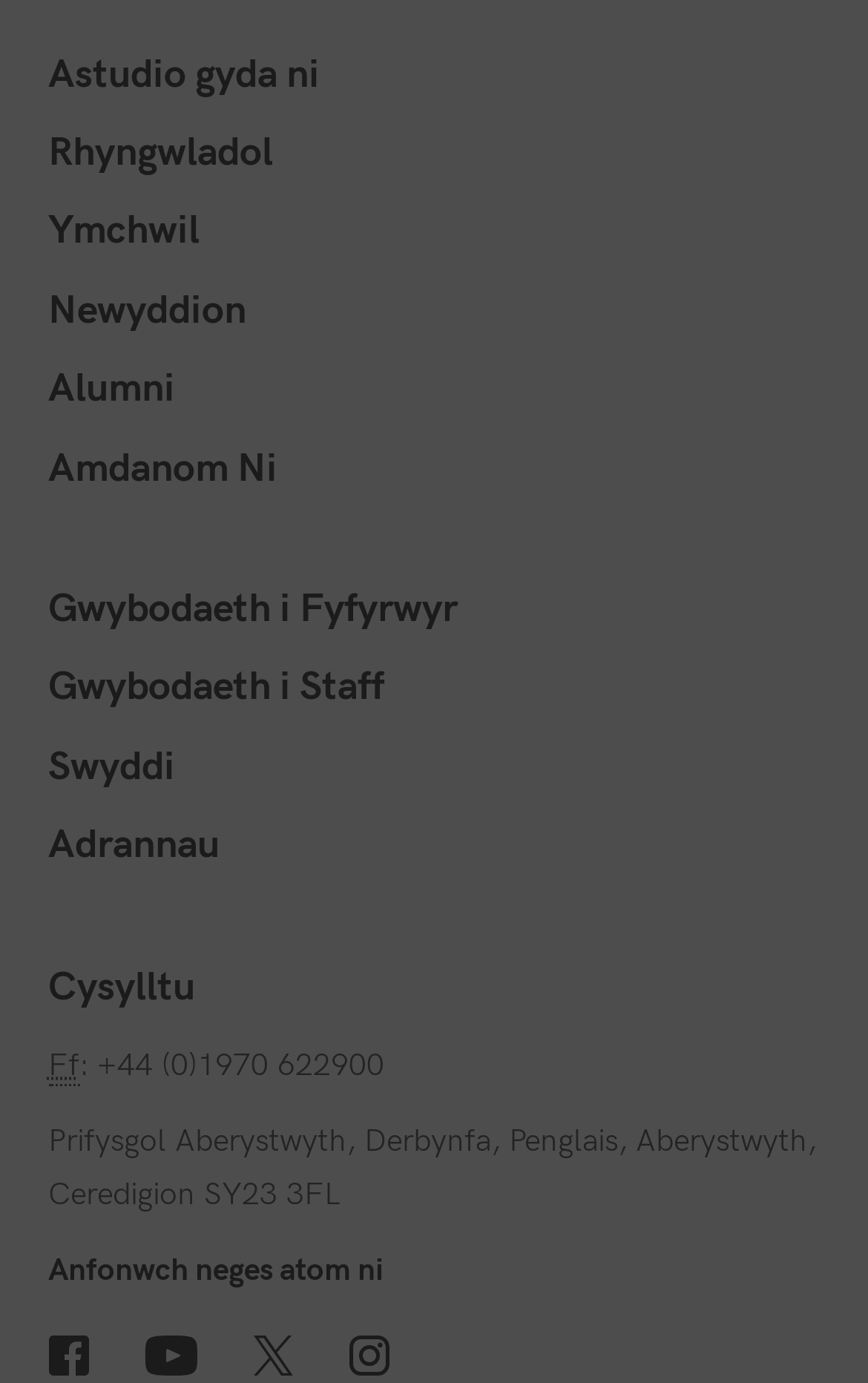Based on the element description: "Alumni", identify the bounding box coordinates for this UI element. The coordinates must be four float numbers between 0 and 1, listed as [left, top, right, bottom].

[0.056, 0.261, 0.202, 0.296]